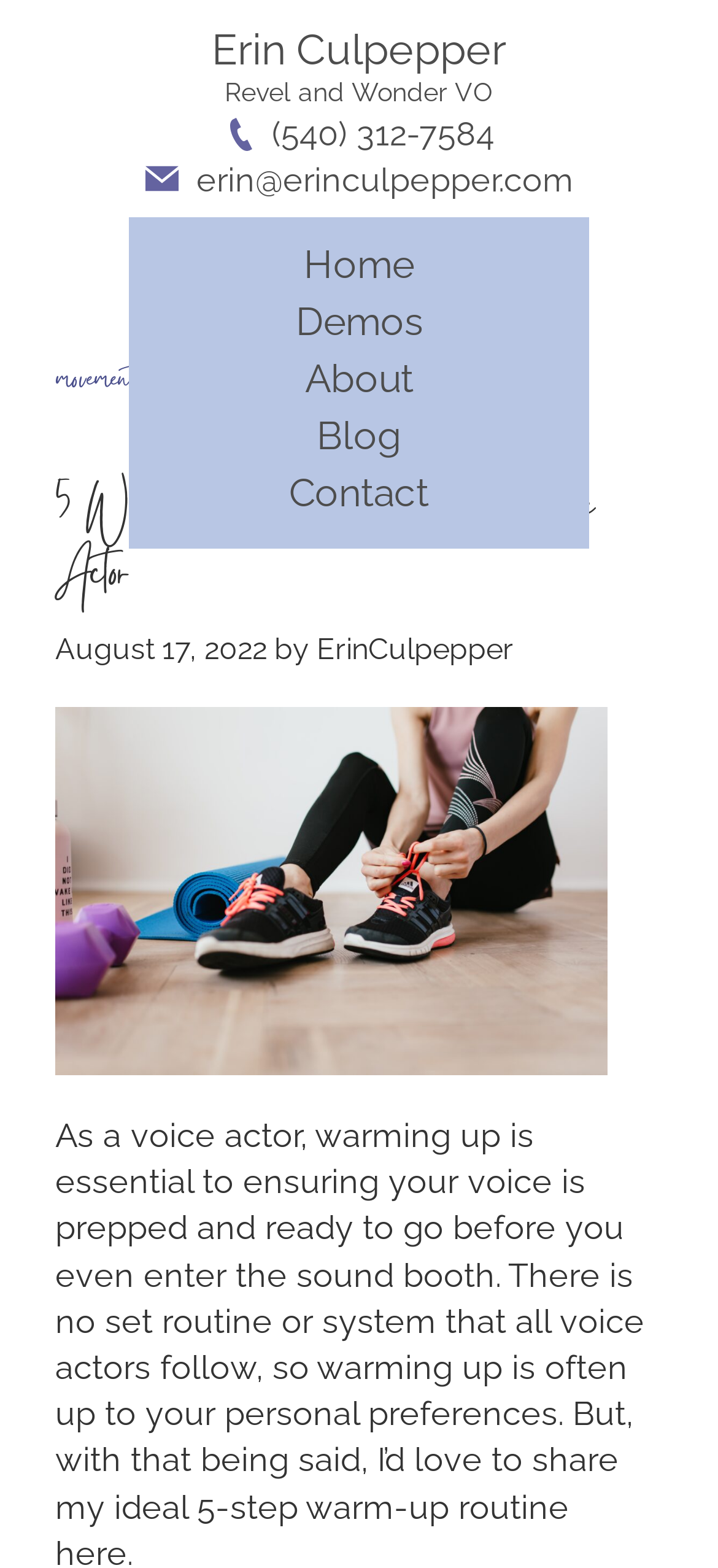Identify the bounding box coordinates of the specific part of the webpage to click to complete this instruction: "read the article about 5 Ways To Warm Up as a Voice Actor".

[0.077, 0.325, 0.828, 0.425]